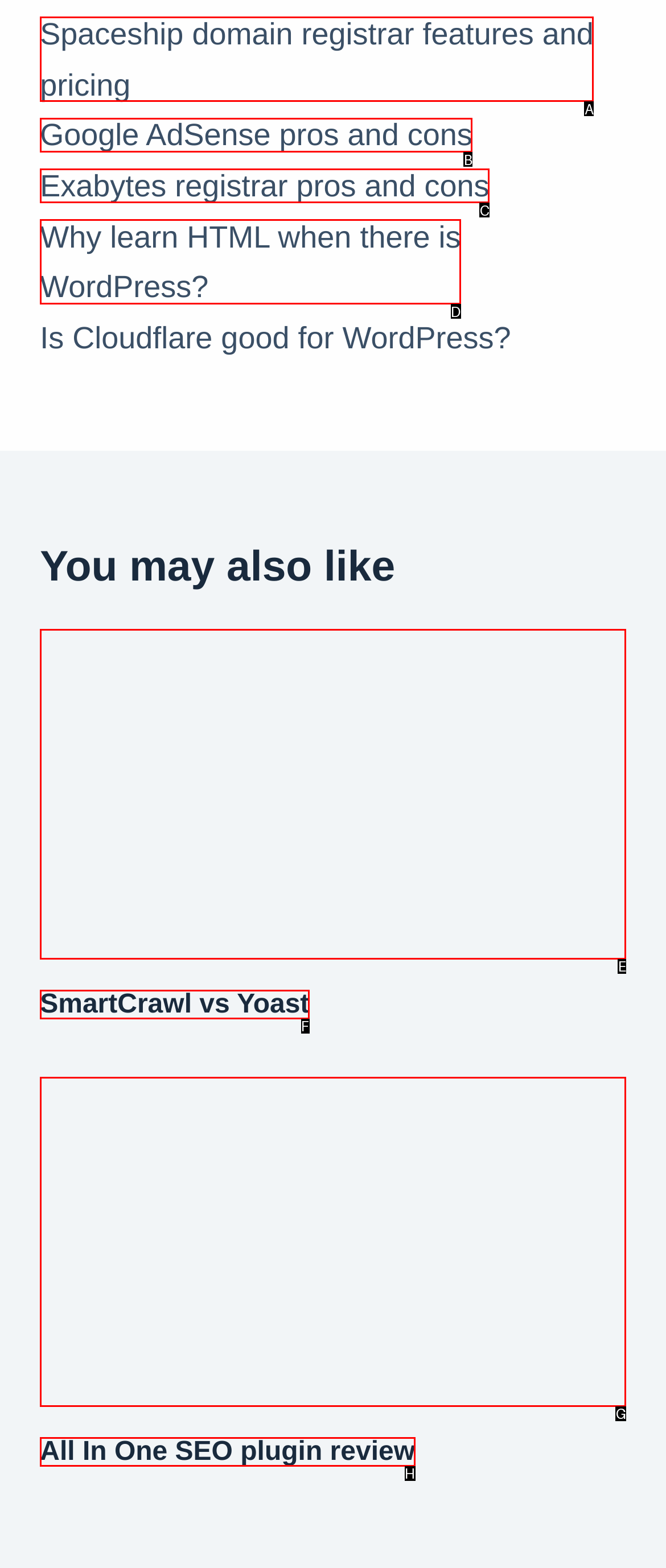Given the description: SmartCrawl vs Yoast
Identify the letter of the matching UI element from the options.

F